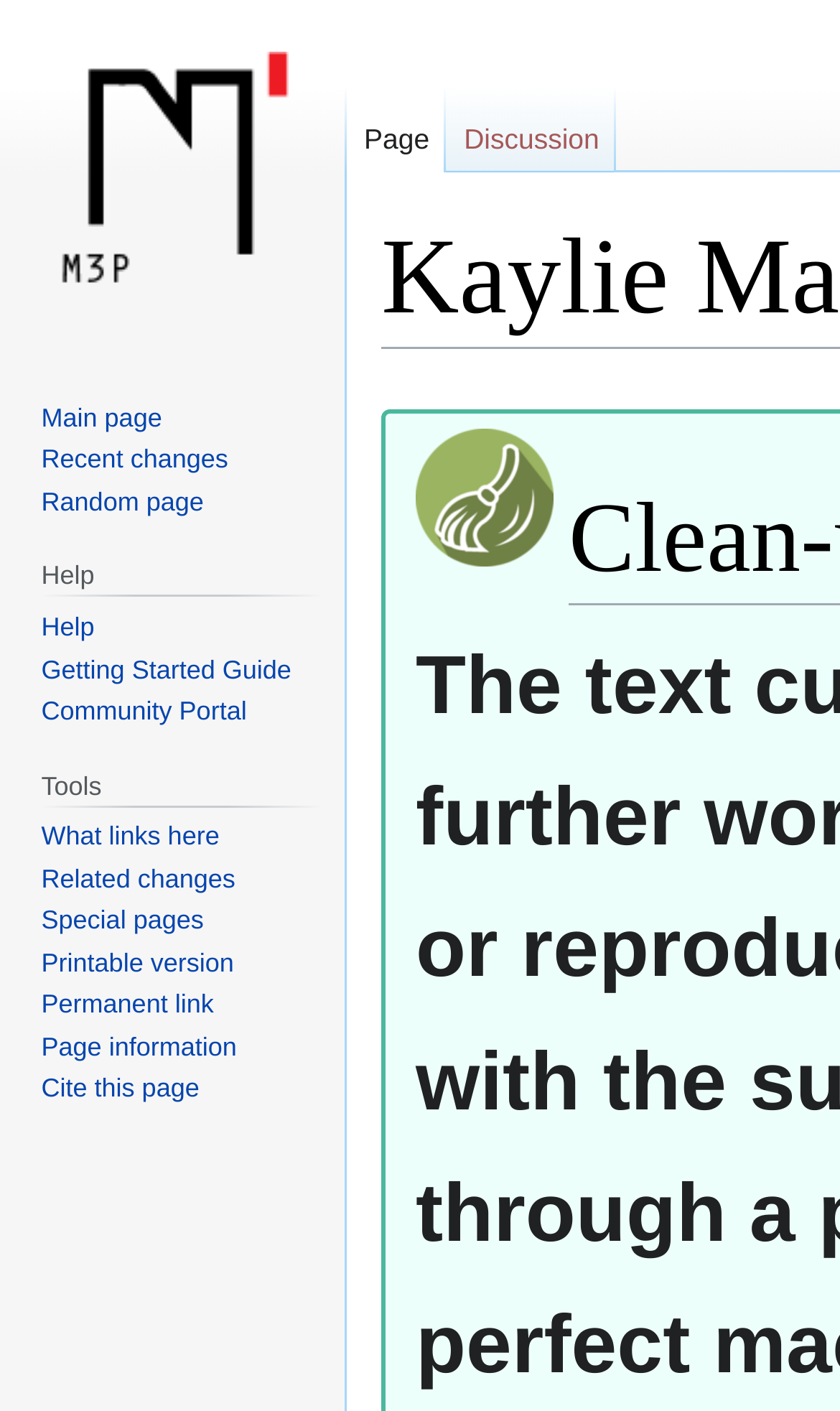Please locate the bounding box coordinates of the element that should be clicked to achieve the given instruction: "Visit the main page".

[0.0, 0.0, 0.41, 0.244]